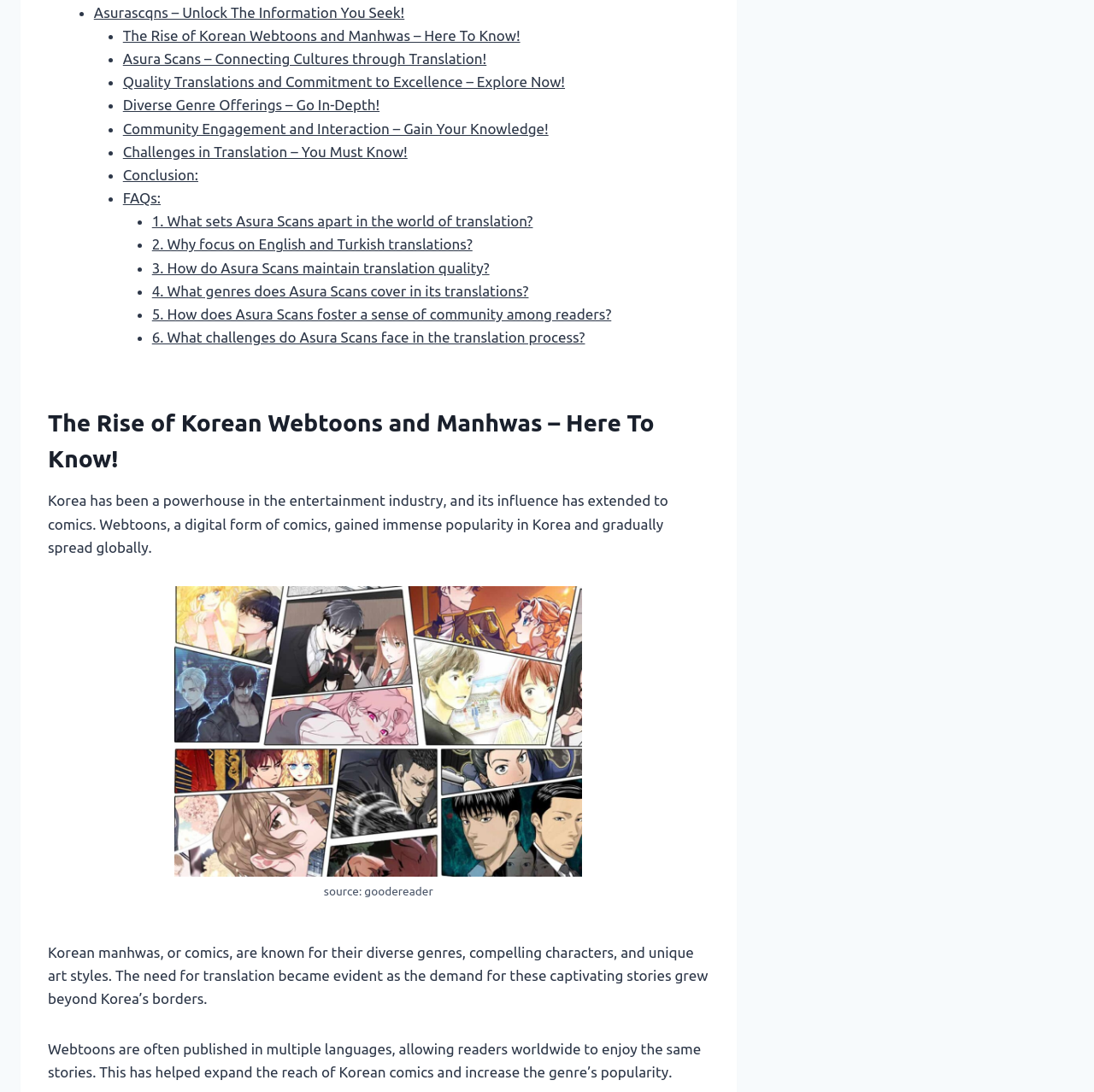Find the bounding box coordinates for the UI element that matches this description: "Sara Ward".

None